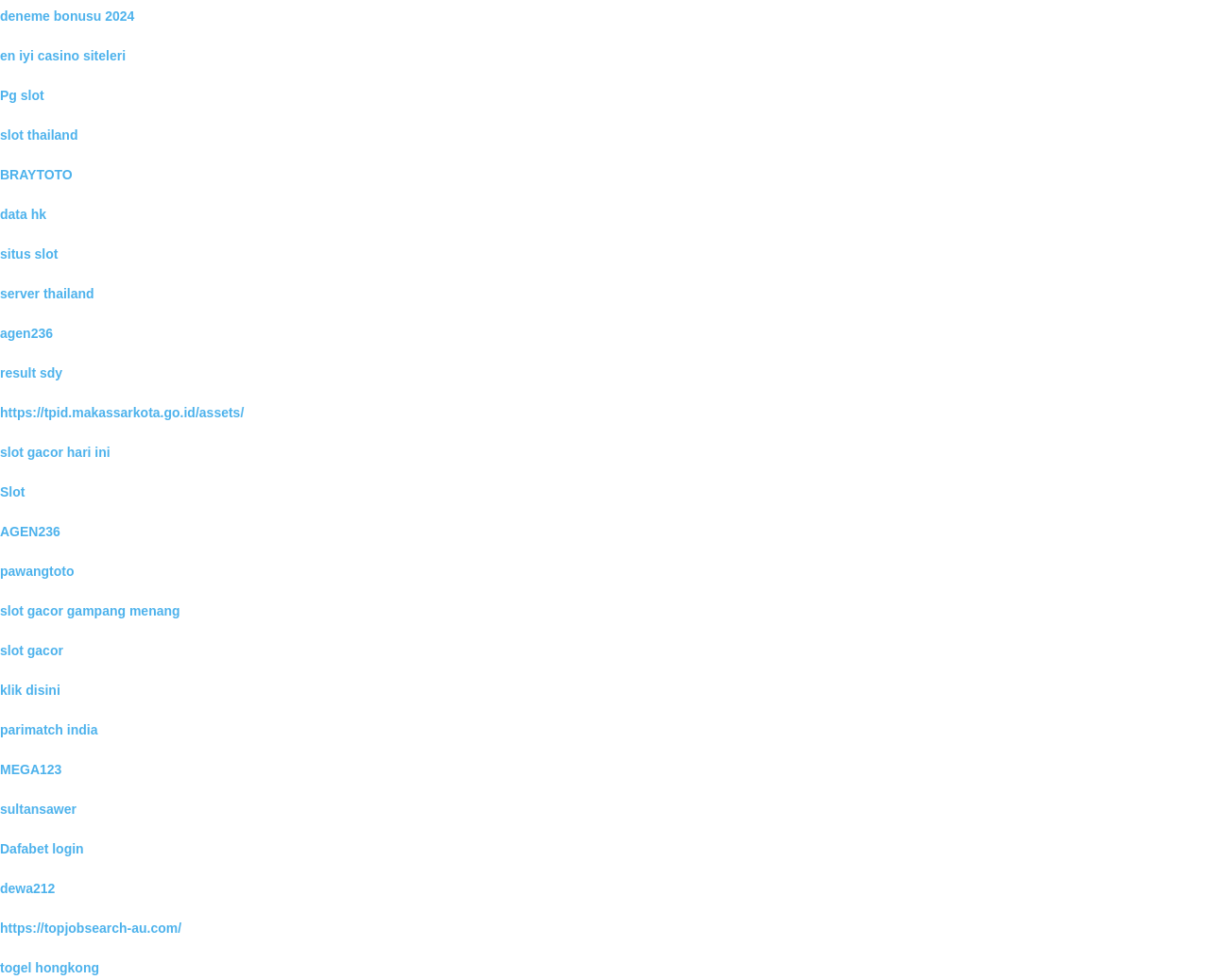Answer succinctly with a single word or phrase:
Are there any links related to lottery?

Yes